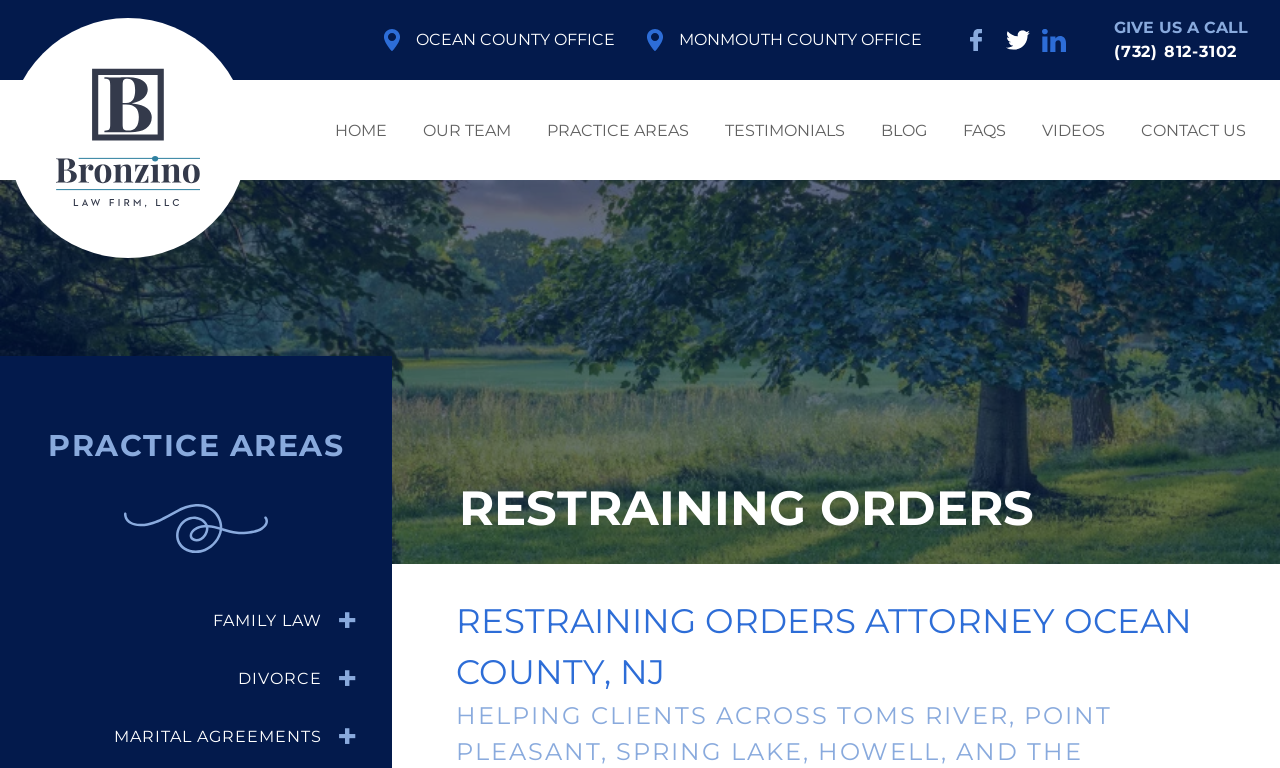What social media platforms does the law firm have a presence on?
Could you answer the question with a detailed and thorough explanation?

I found the social media platforms by looking at the top-right corner of the webpage, where there are links labeled 'Facebook Profile Bronzino Law LLC', 'Twitter Profile Bronzino Law LLC', and 'Linkedin Profile Bronzino Law LLC', indicating that the law firm has a presence on these platforms.